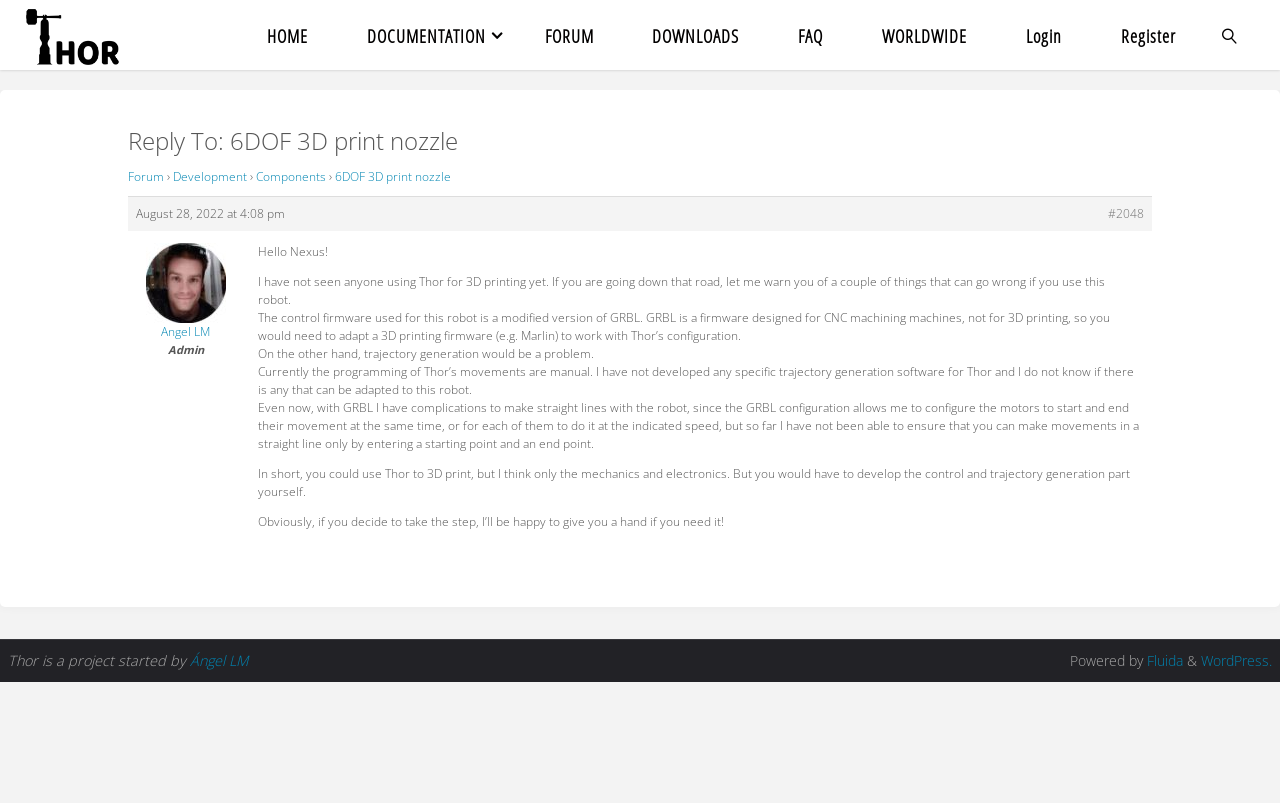Use a single word or phrase to answer the question: 
What is the name of the robot discussed on this webpage?

Thor